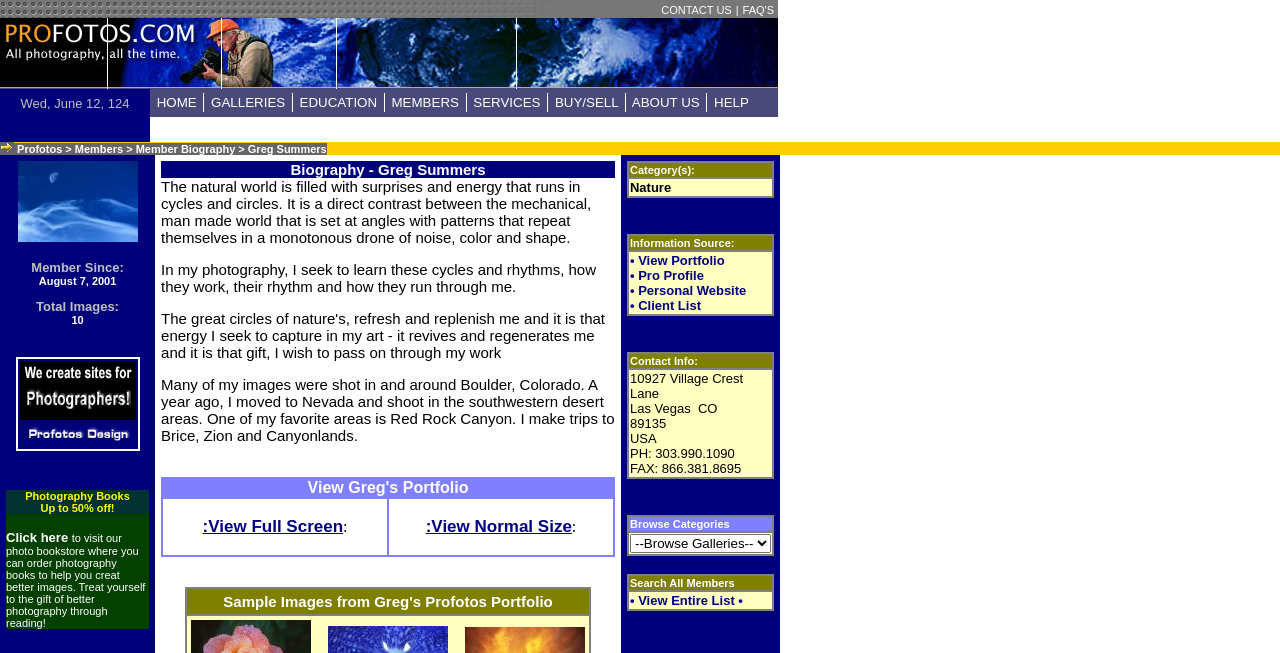What is the theme of Greg Summers' photography?
Using the information presented in the image, please offer a detailed response to the question.

I found the answer by looking at the category section, which lists 'Nature' as one of the categories.